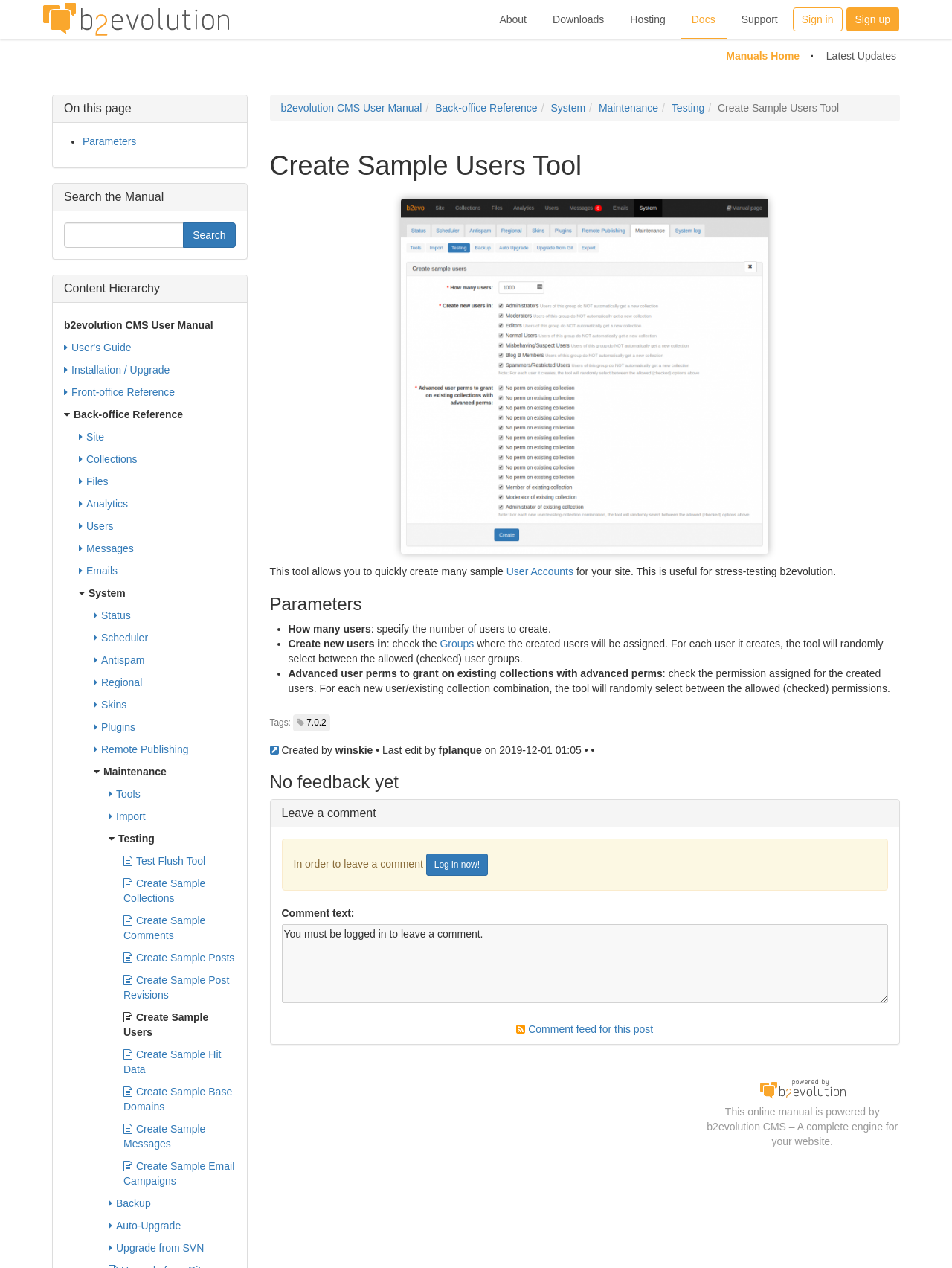Please provide a comprehensive response to the question based on the details in the image: What is the name of the tool on this webpage?

I found the answer by looking at the heading element with the text 'Create Sample Users Tool' which is located at the top of the main content area.